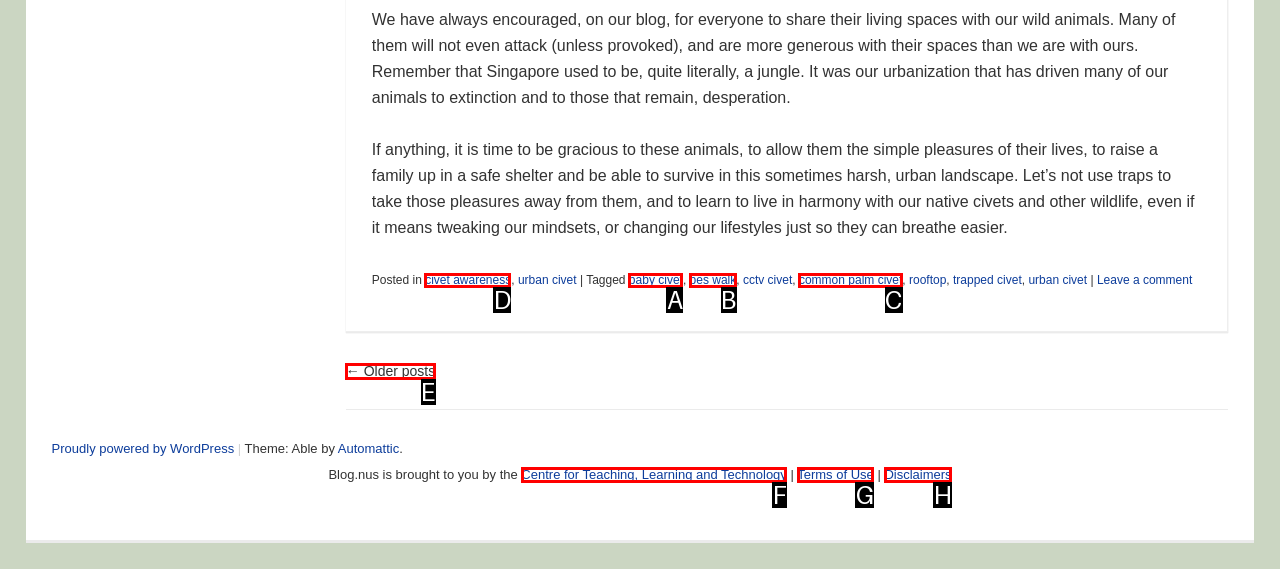Select the appropriate HTML element to click for the following task: Click on the 'civet awareness' link
Answer with the letter of the selected option from the given choices directly.

D